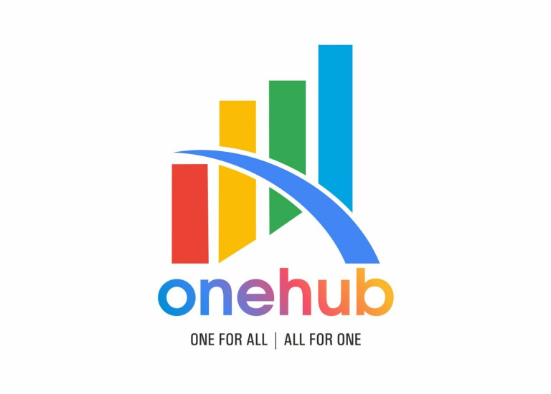Answer the question below with a single word or a brief phrase: 
What is the font style of the 'onehub' name?

Bold and creative